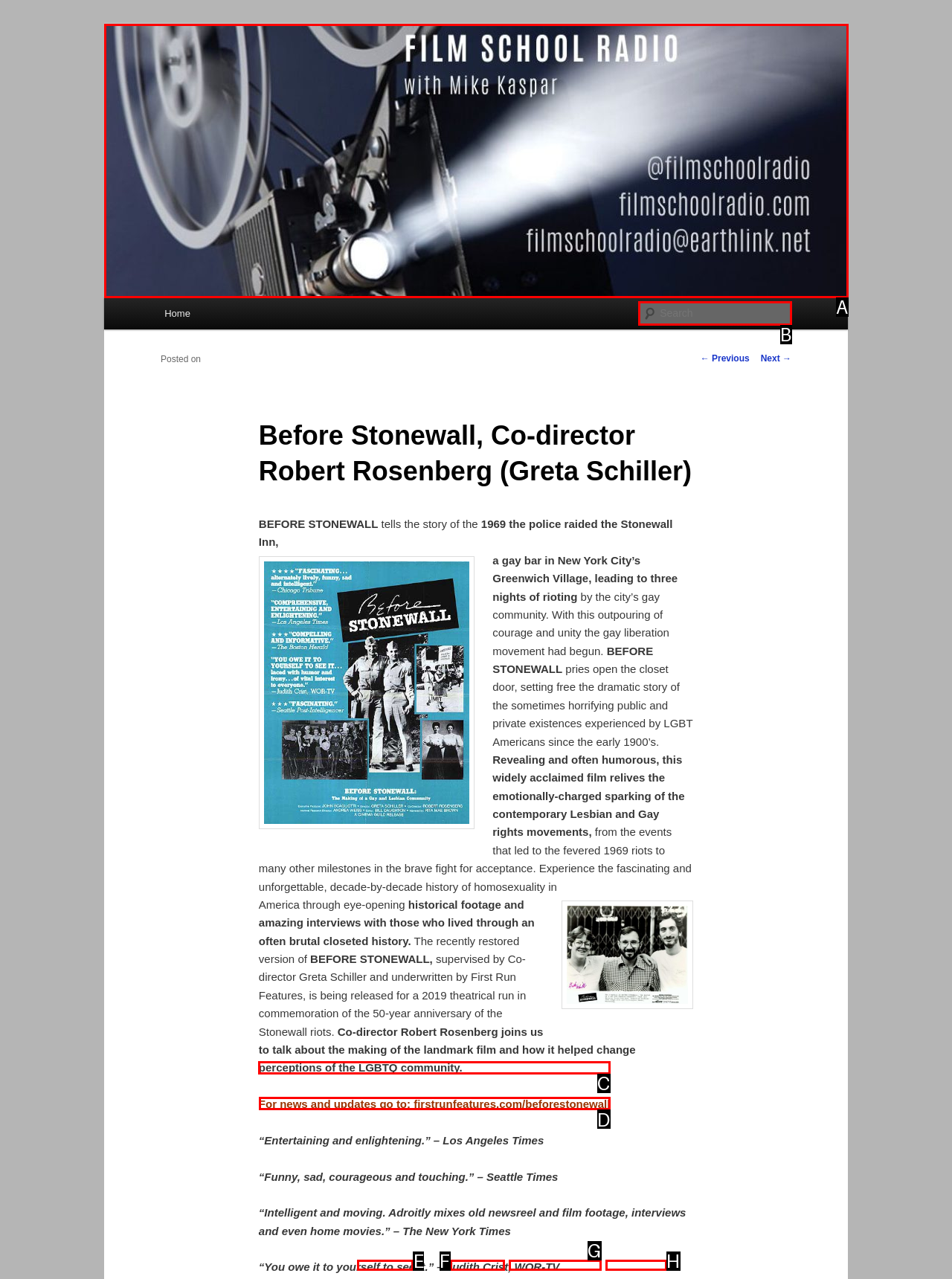Provide the letter of the HTML element that you need to click on to perform the task: Learn more about the film Before Stonewall.
Answer with the letter corresponding to the correct option.

D